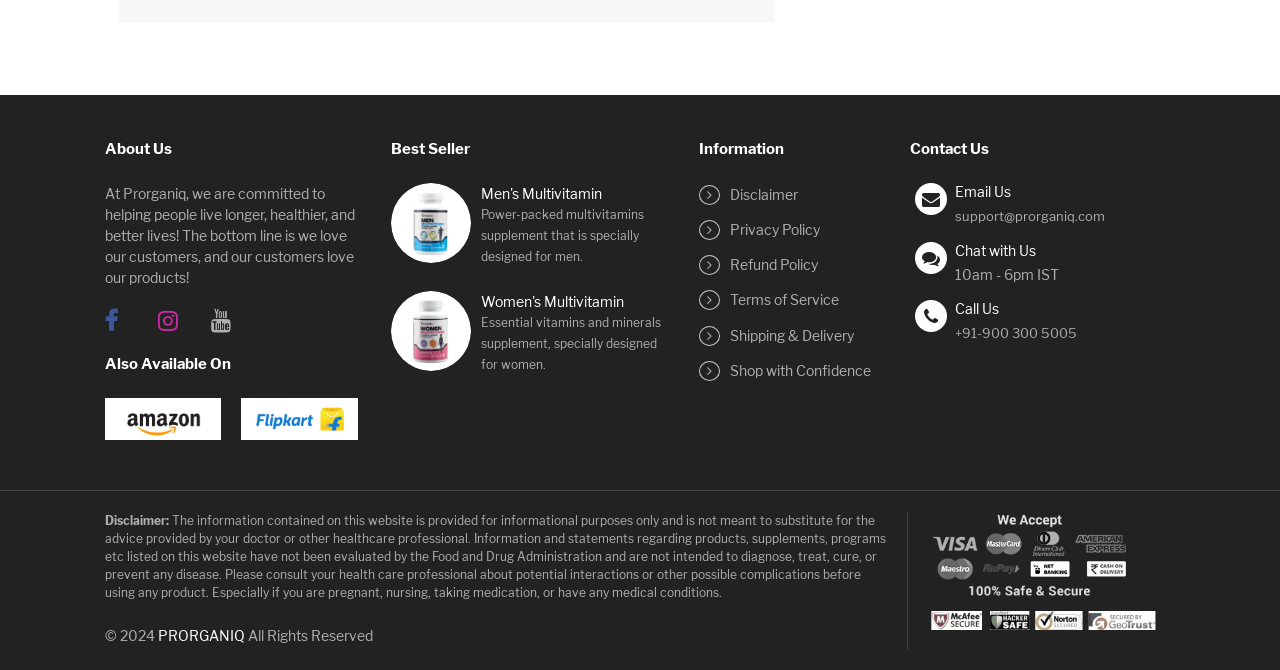Answer the following inquiry with a single word or phrase:
What is the name of the product for men?

Men's Multivitamin